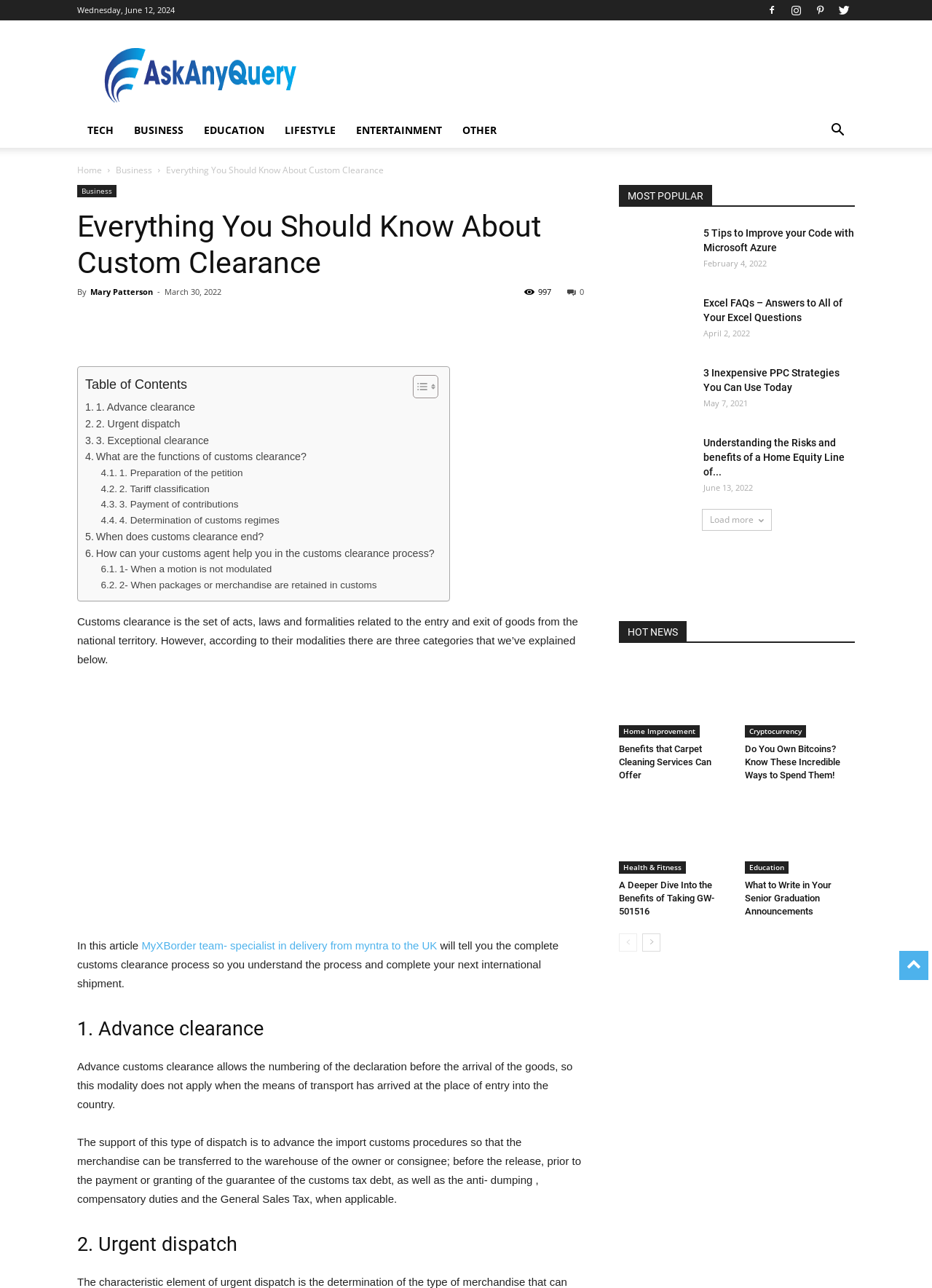Locate the UI element described as follows: "4. Determination of customs regimes". Return the bounding box coordinates as four float numbers between 0 and 1 in the order [left, top, right, bottom].

[0.108, 0.398, 0.3, 0.41]